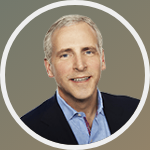Provide a thorough description of the image.

The image features a professional headshot of a confident individual, framed in a circular format. The subject is smiling warmly, showcasing a friendly yet approachable demeanor. He is dressed in a smart casual attire, wearing a suit jacket over a collared shirt. The background is softly blurred with a gradient that enhances the overall professionalism of the image. This portrayal likely represents someone involved in consulting or a related field, emphasizing a connection to business and personal growth themes, which align with the content found on the accompanying page about marketing strategies and building confidence in business contexts.